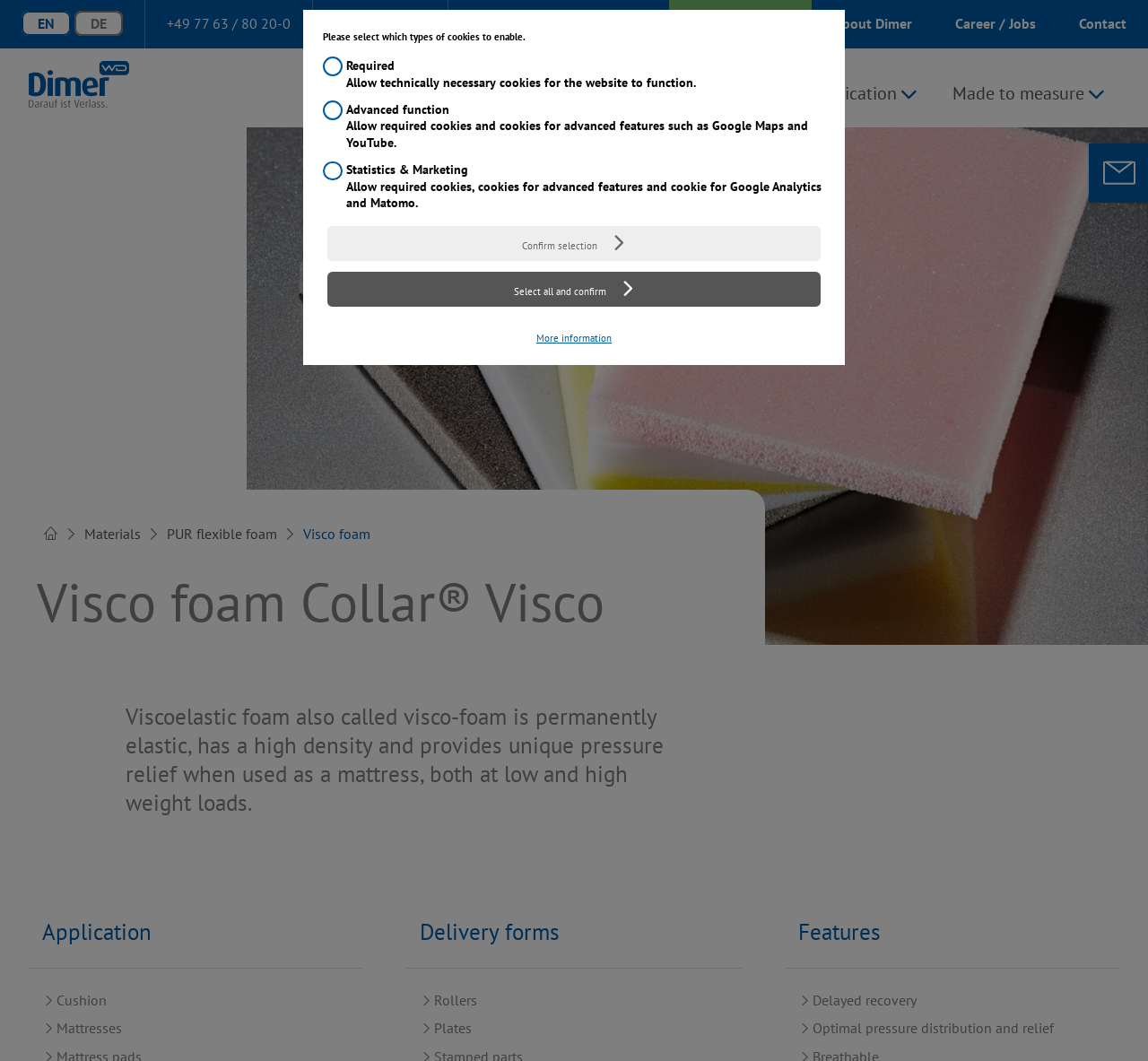Please find the main title text of this webpage.

Visco foam Collar® Visco